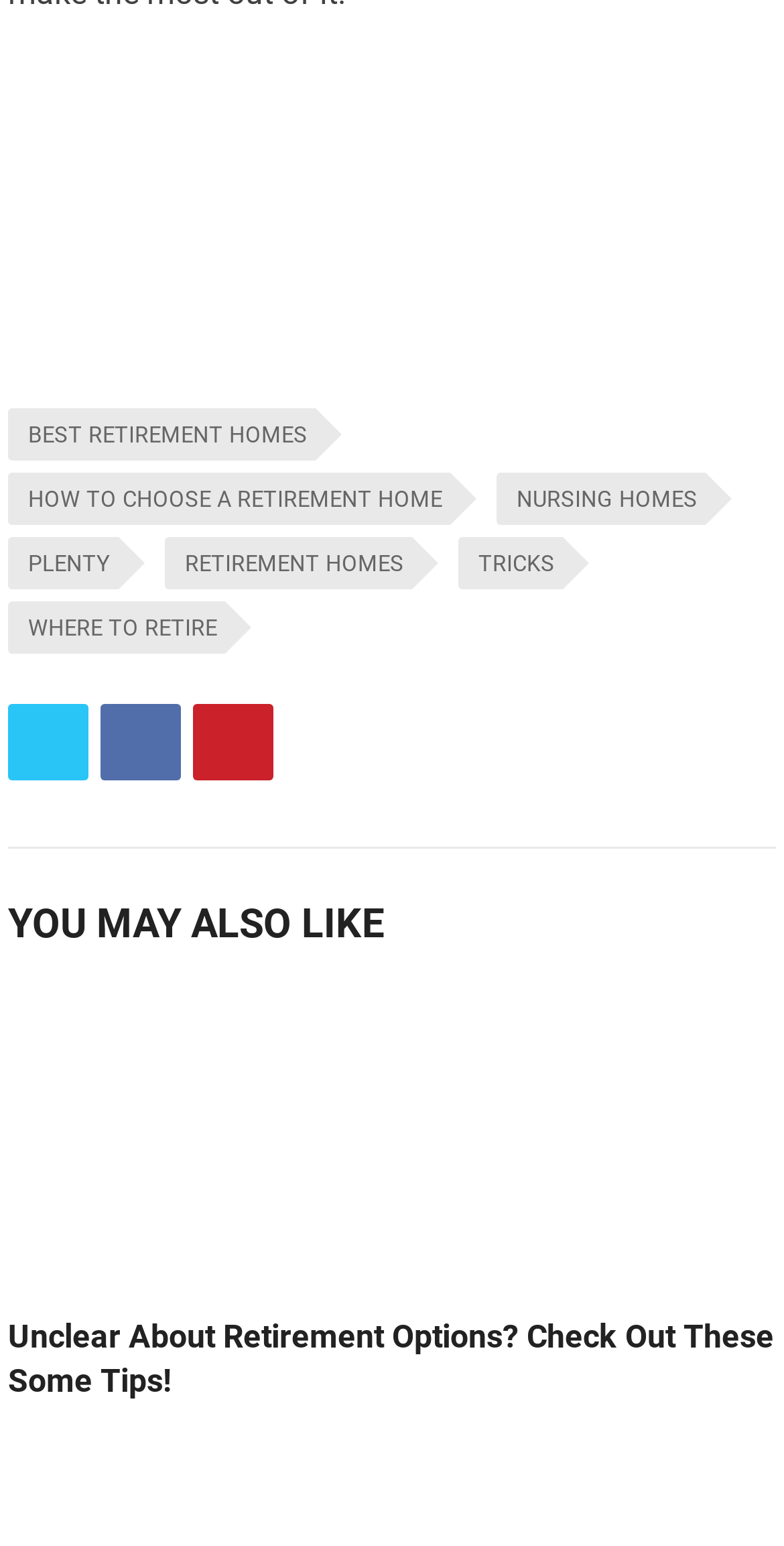What is the main topic of this webpage?
Provide a concise answer using a single word or phrase based on the image.

Retirement